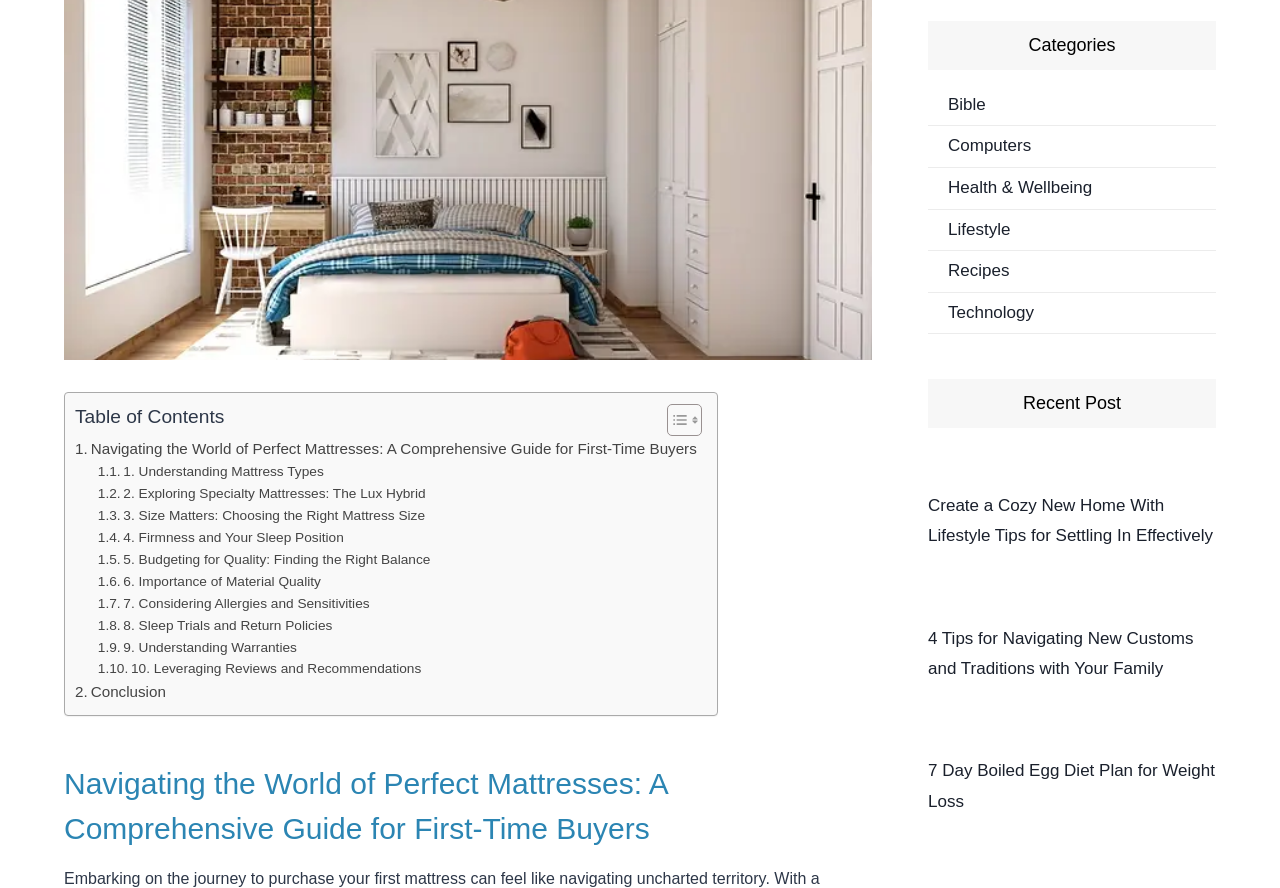Provide the bounding box coordinates for the UI element that is described by this text: "9. Understanding Warranties". The coordinates should be in the form of four float numbers between 0 and 1: [left, top, right, bottom].

[0.076, 0.717, 0.232, 0.741]